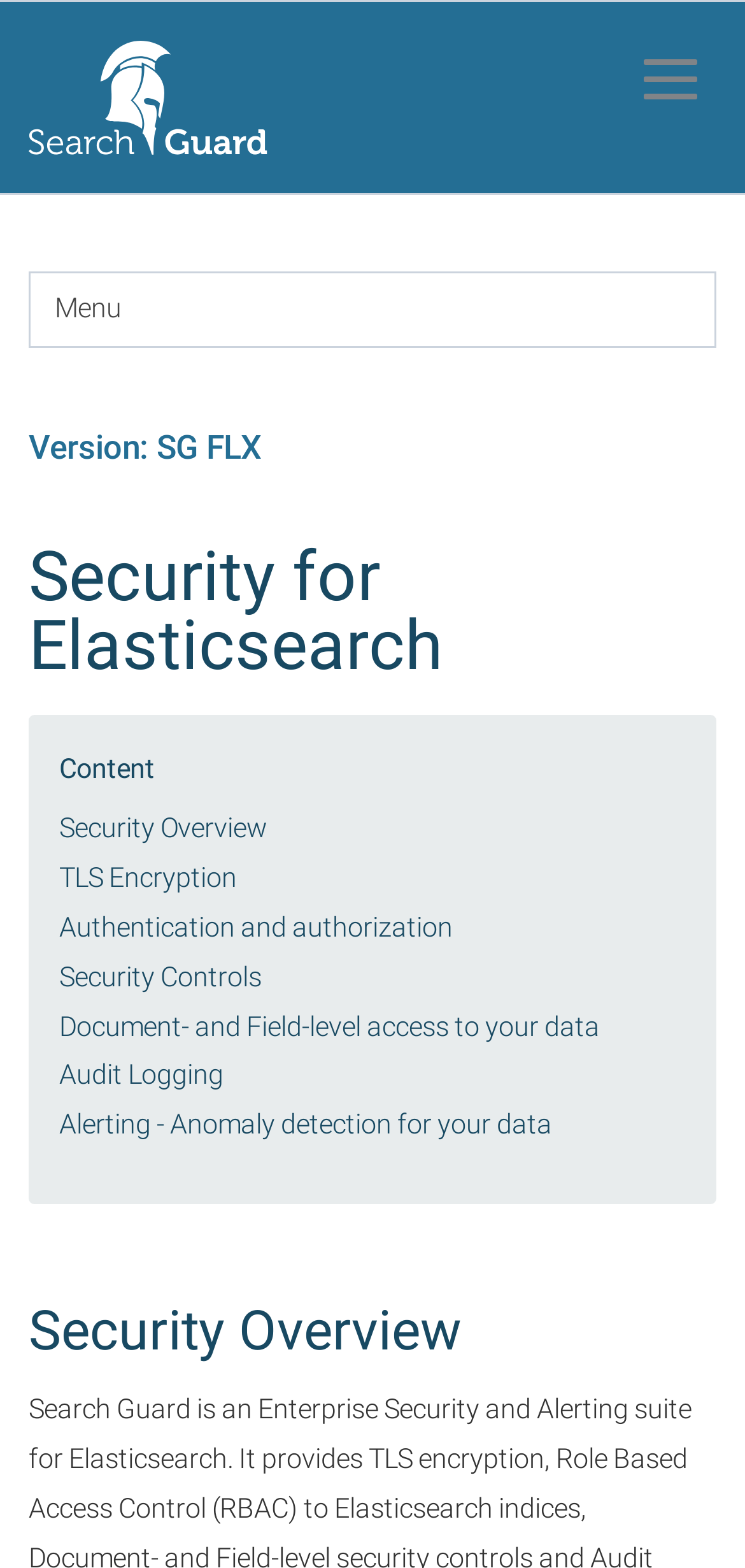What is the version of Search Guard FLX?
Please give a well-detailed answer to the question.

I found the version information on the webpage, specifically in the static text element 'Version: SG FLX' located at the top of the page.